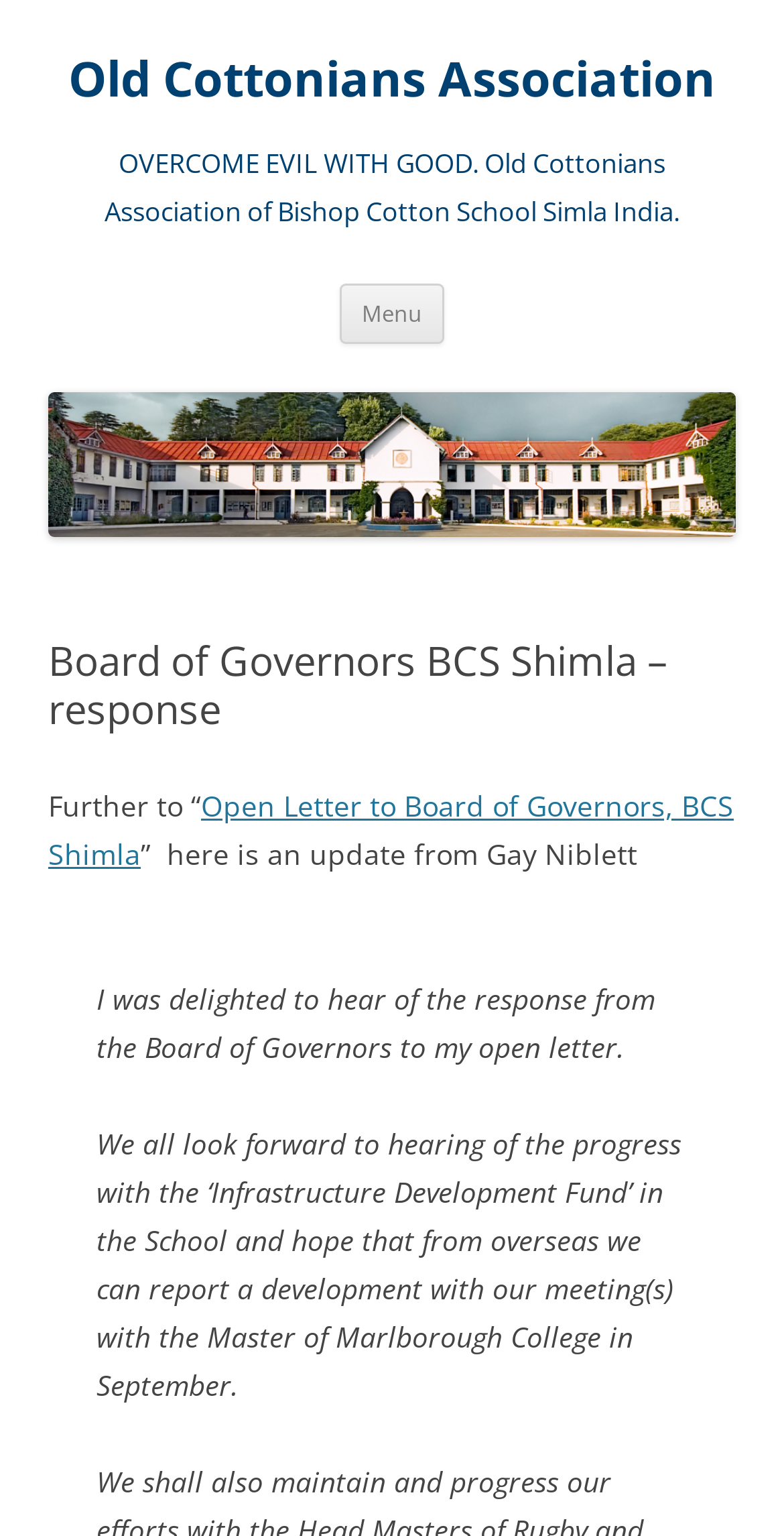Use the information in the screenshot to answer the question comprehensively: What is the purpose of the 'Menu' button?

The 'Menu' button is a button element located near the top of the webpage. Its purpose is likely to provide a way to navigate the webpage, possibly by revealing a menu or list of links.